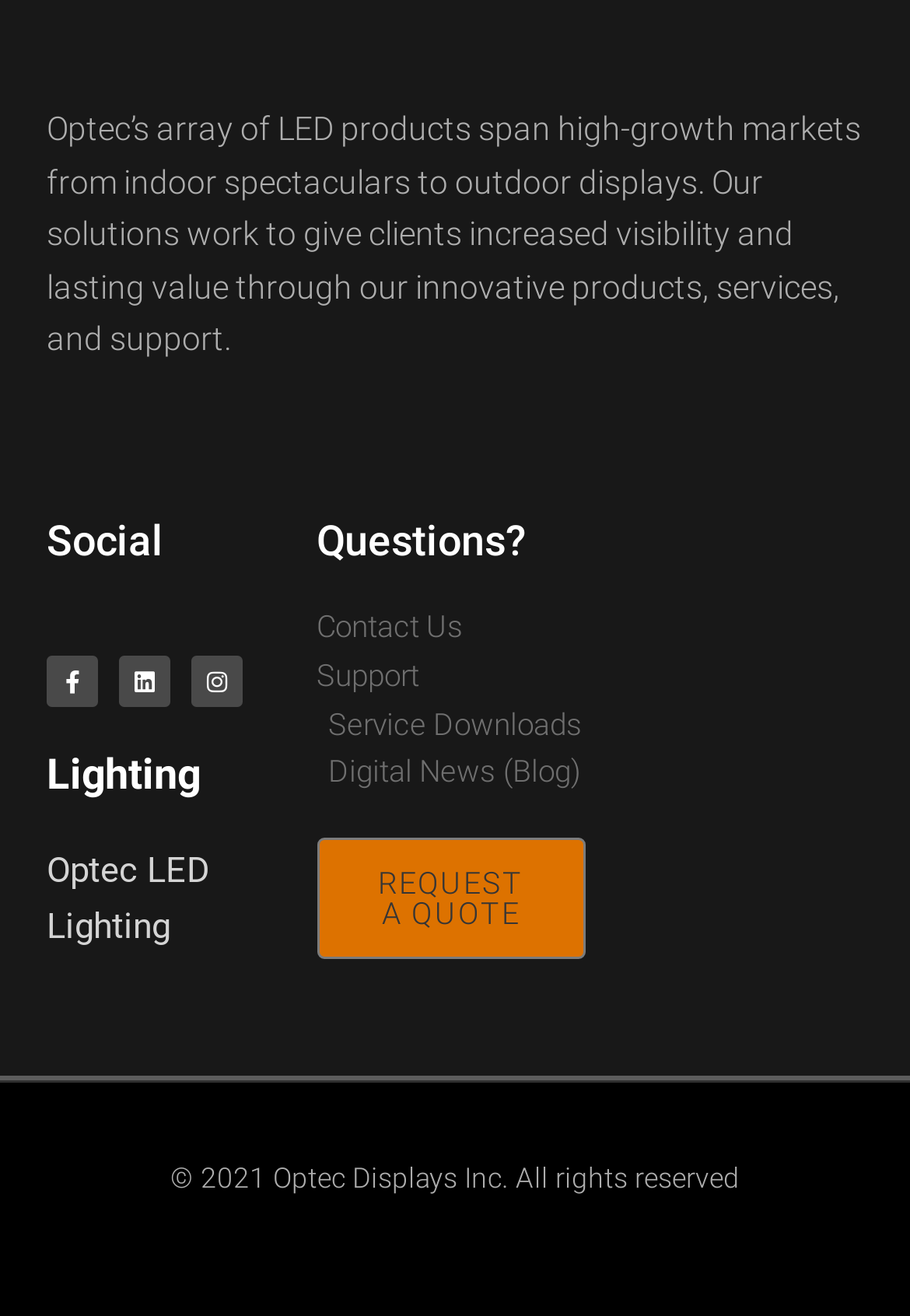Bounding box coordinates should be provided in the format (top-left x, top-left y, bottom-right x, bottom-right y) with all values between 0 and 1. Identify the bounding box for this UI element: Deny

None